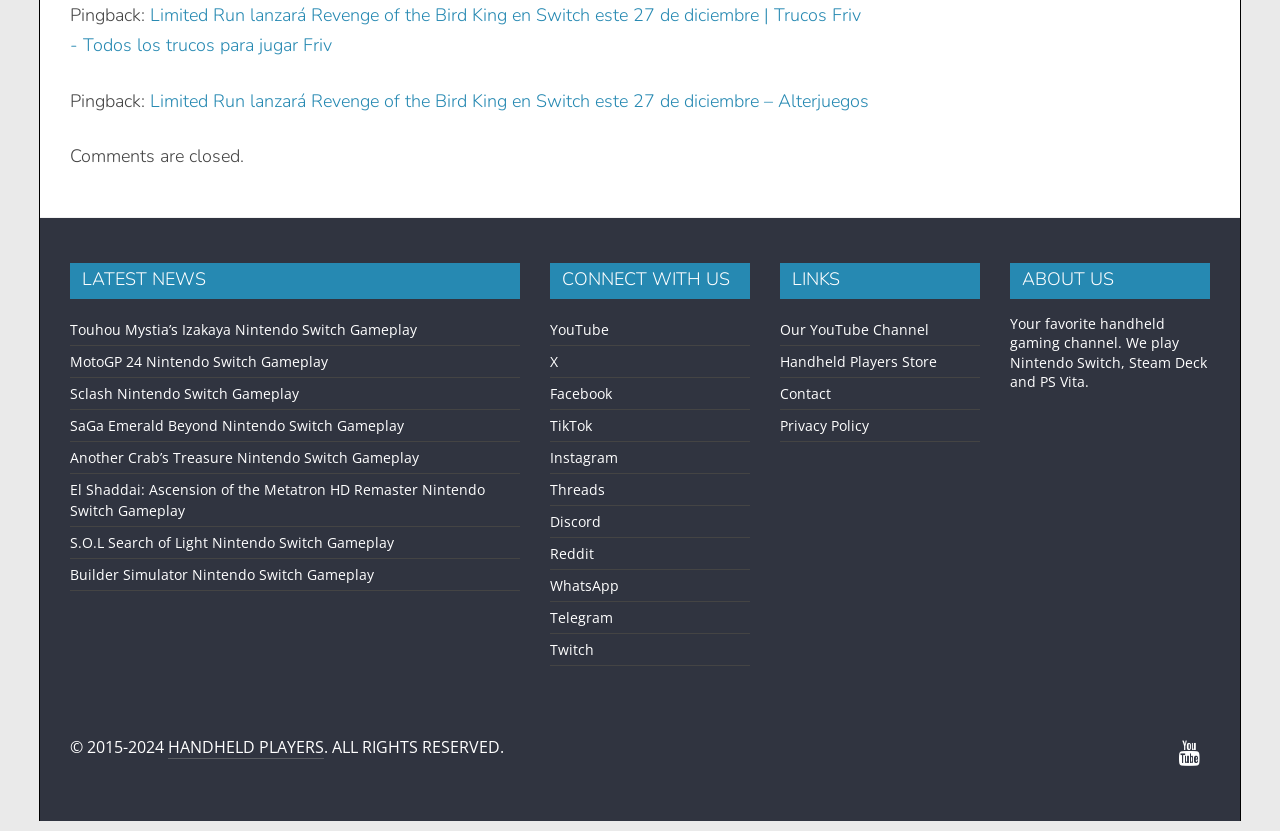Utilize the details in the image to give a detailed response to the question: What is the latest news section title?

I found the heading 'LATEST NEWS' in the complementary section with bounding box coordinates [0.055, 0.316, 0.406, 0.359], which indicates that it is the title of the latest news section.